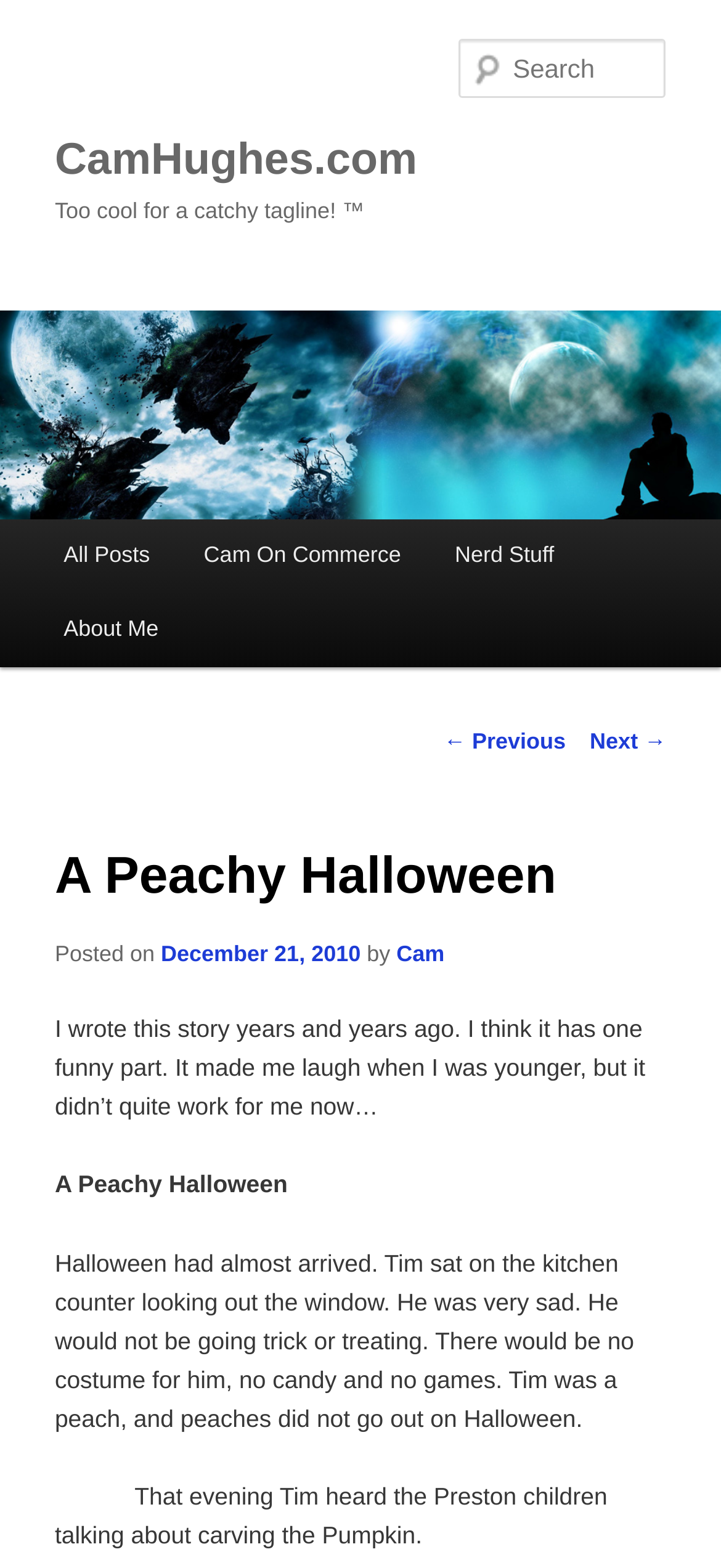Pinpoint the bounding box coordinates of the clickable area needed to execute the instruction: "Go to CamHughes.com homepage". The coordinates should be specified as four float numbers between 0 and 1, i.e., [left, top, right, bottom].

[0.076, 0.086, 0.579, 0.118]